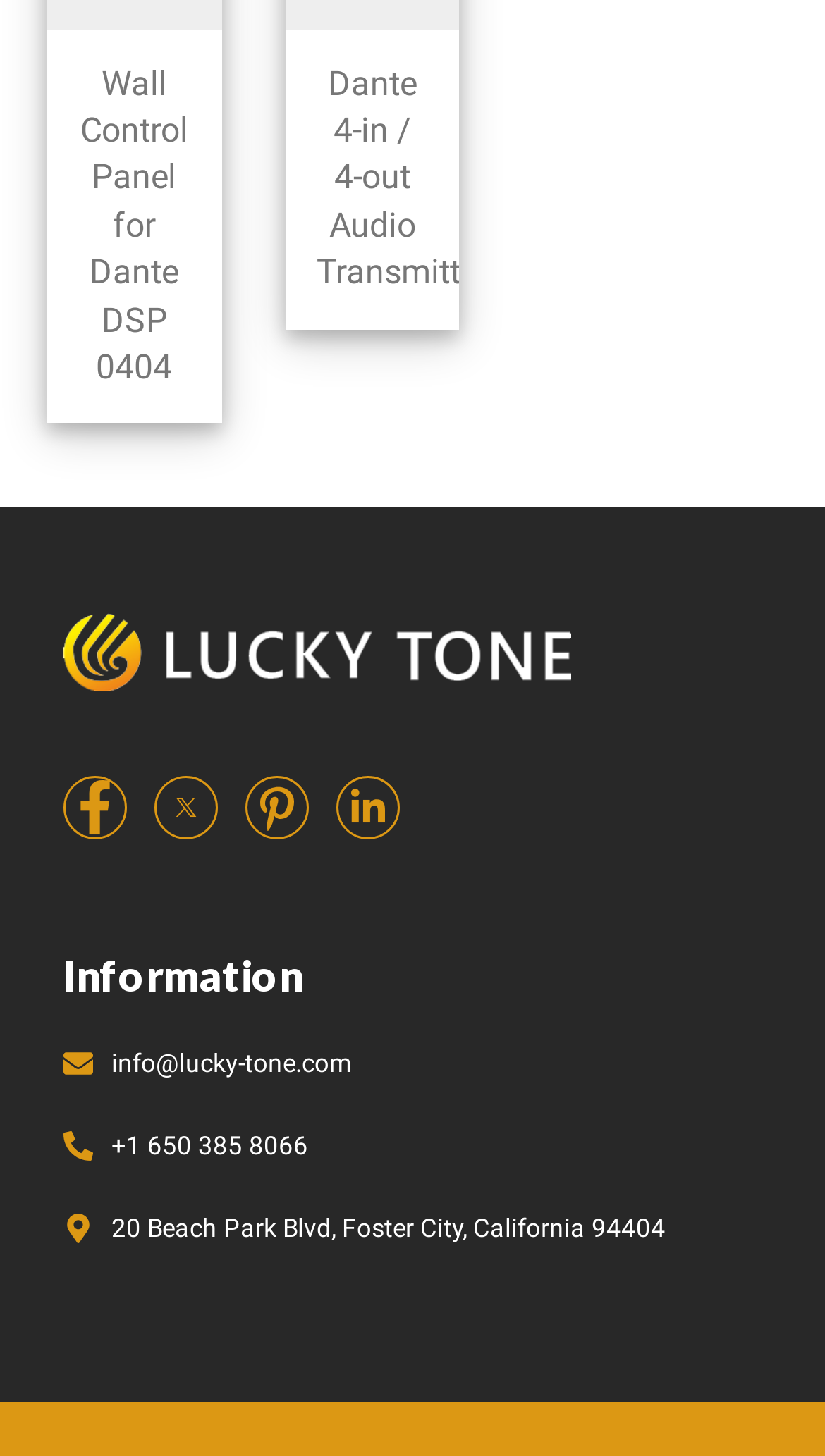Provide the bounding box coordinates of the UI element that matches the description: "aria-label="Facebook"".

[0.077, 0.533, 0.154, 0.576]